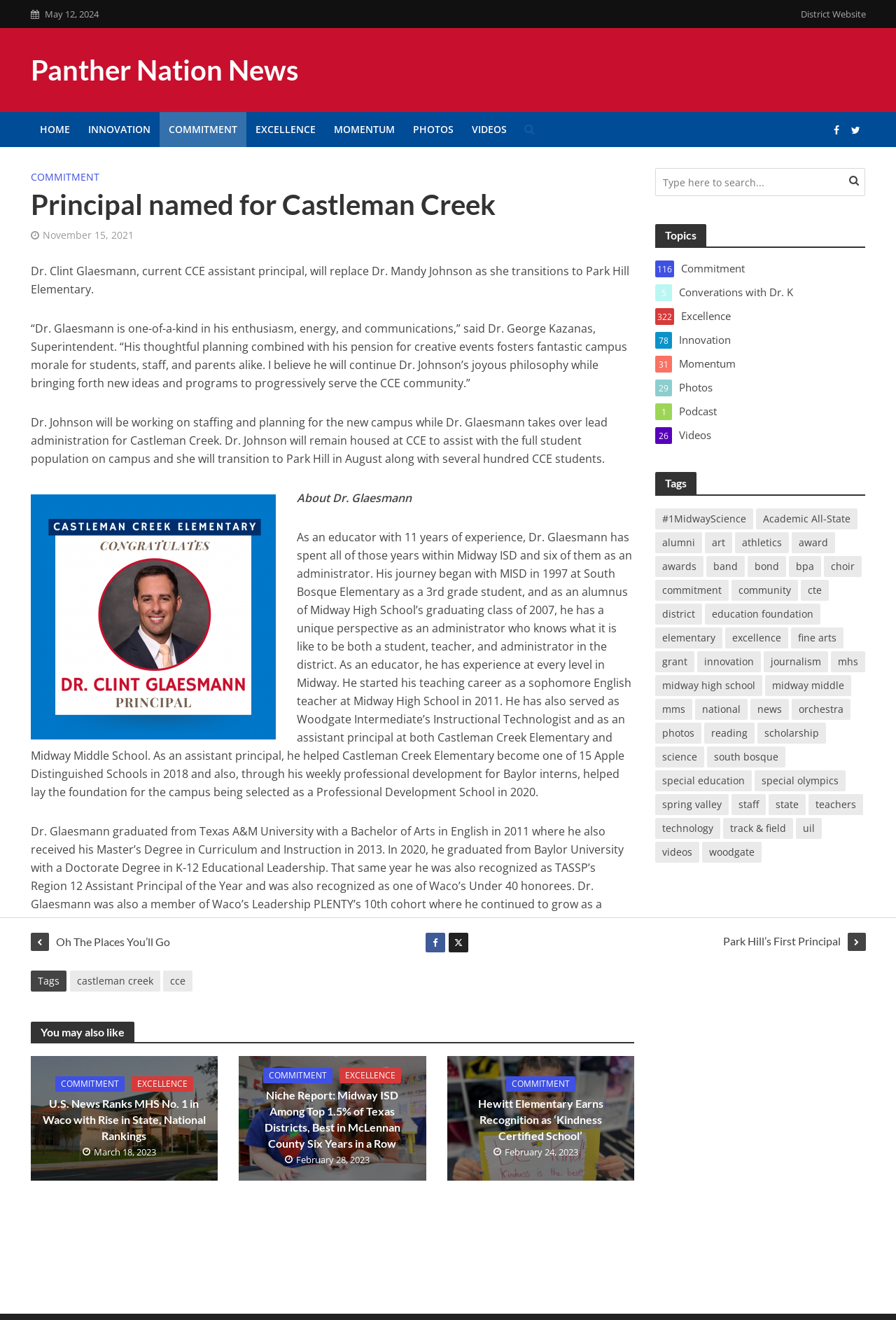What is the name of the principal mentioned in the article?
Using the image, provide a detailed and thorough answer to the question.

I read the article and found the name 'Dr. Clint Glaesmann' mentioned as the new principal of Castleman Creek Elementary.